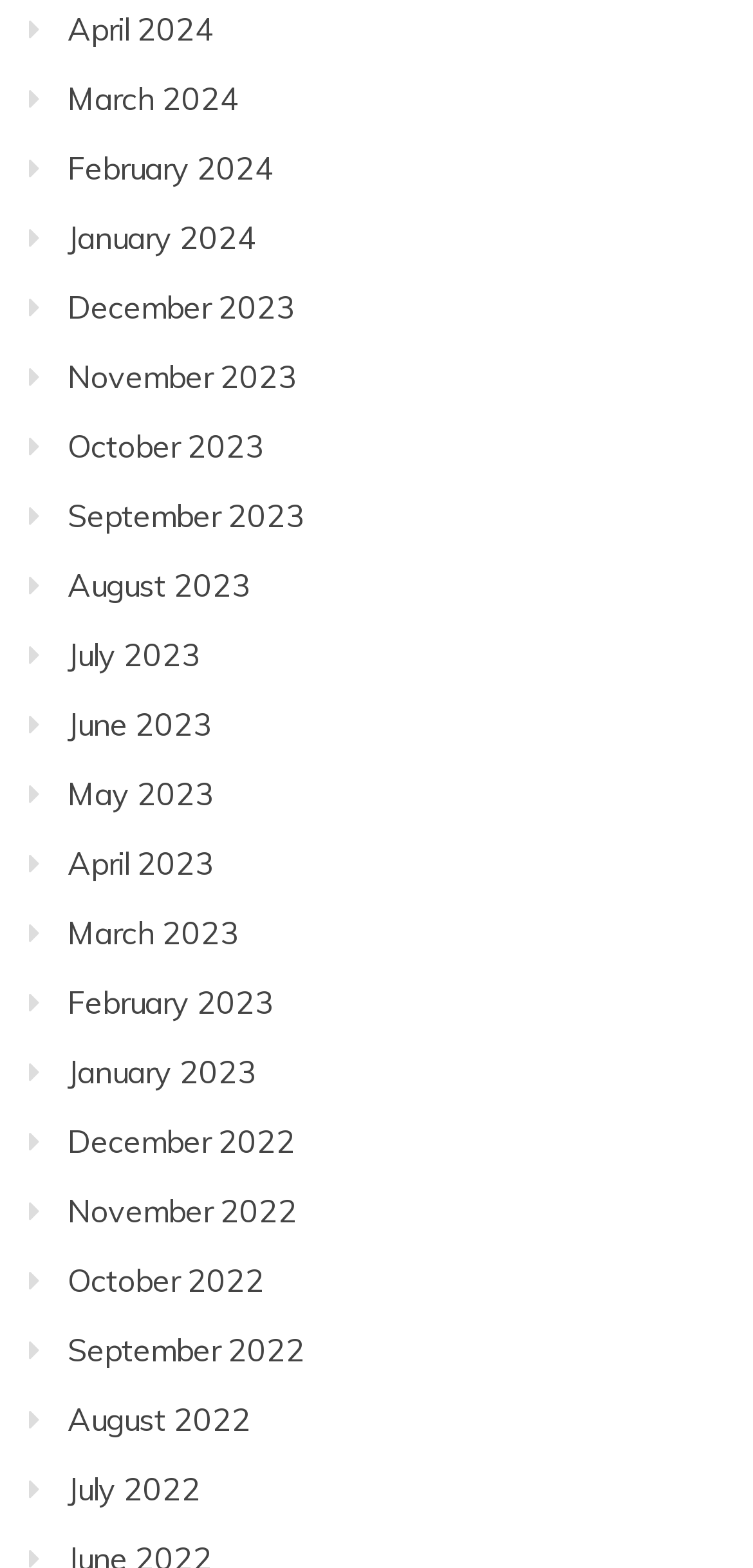Find the bounding box coordinates of the clickable area required to complete the following action: "go to March 2023".

[0.09, 0.582, 0.318, 0.607]